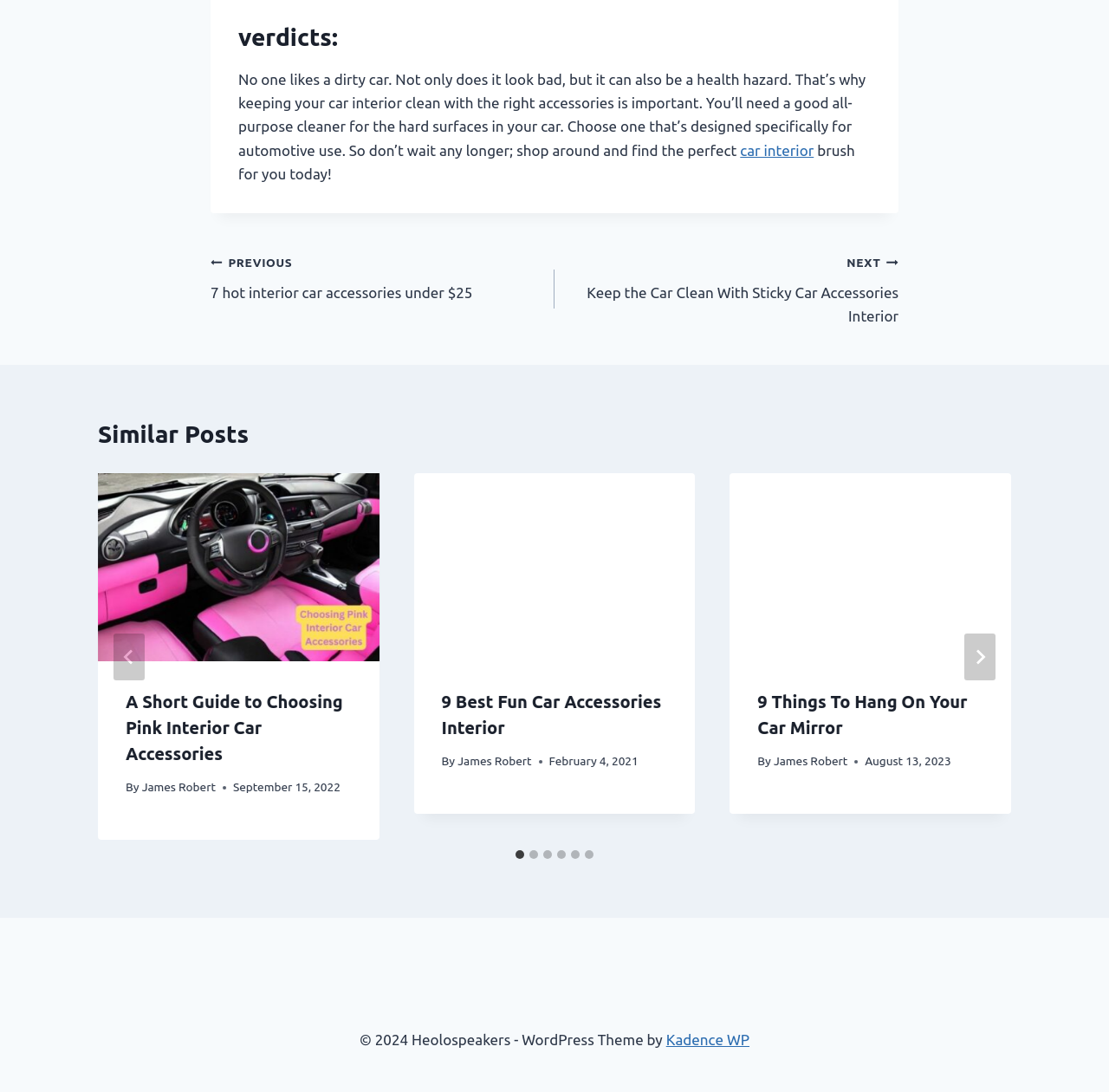Show me the bounding box coordinates of the clickable region to achieve the task as per the instruction: "Click on 'A Short Guide to Choosing Pink Interior Car Accessories'".

[0.088, 0.703, 0.342, 0.875]